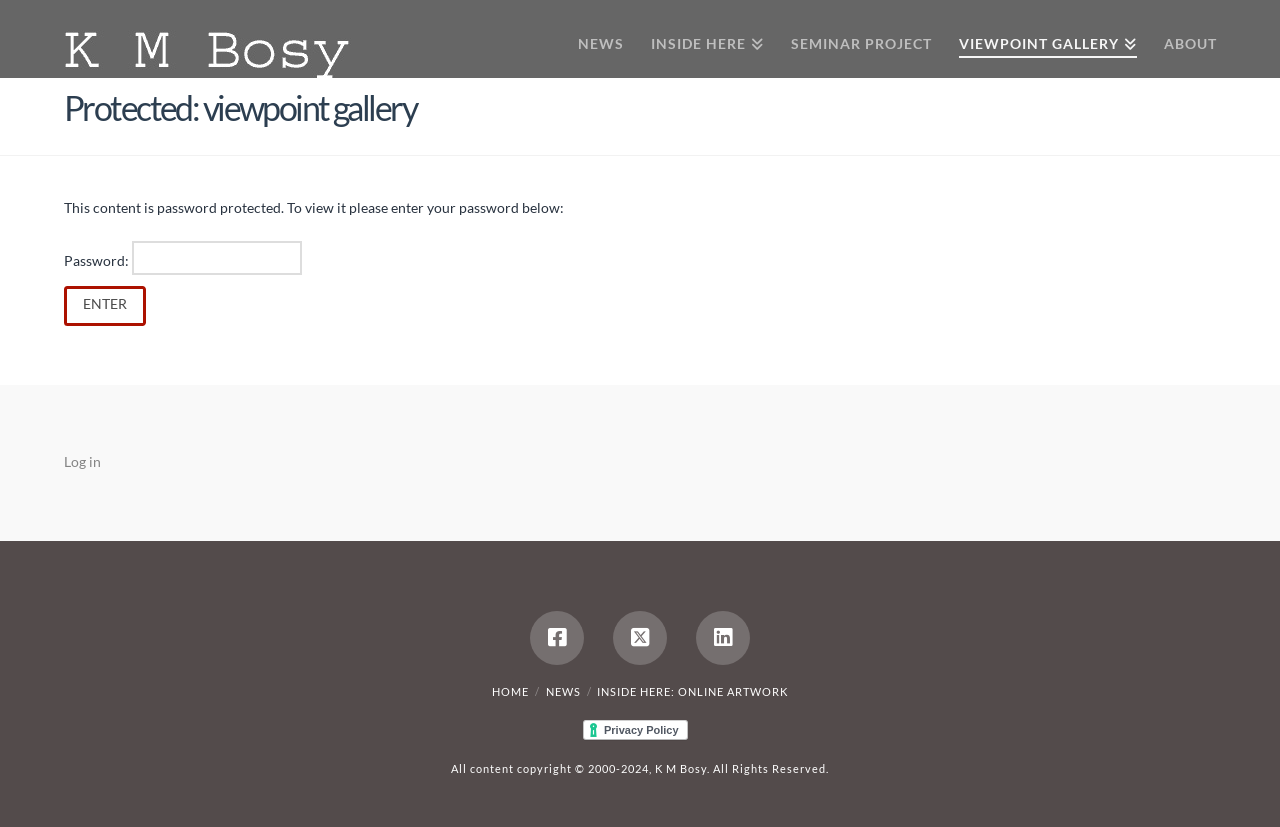Locate the bounding box coordinates of the clickable area needed to fulfill the instruction: "Log in".

[0.05, 0.548, 0.079, 0.568]